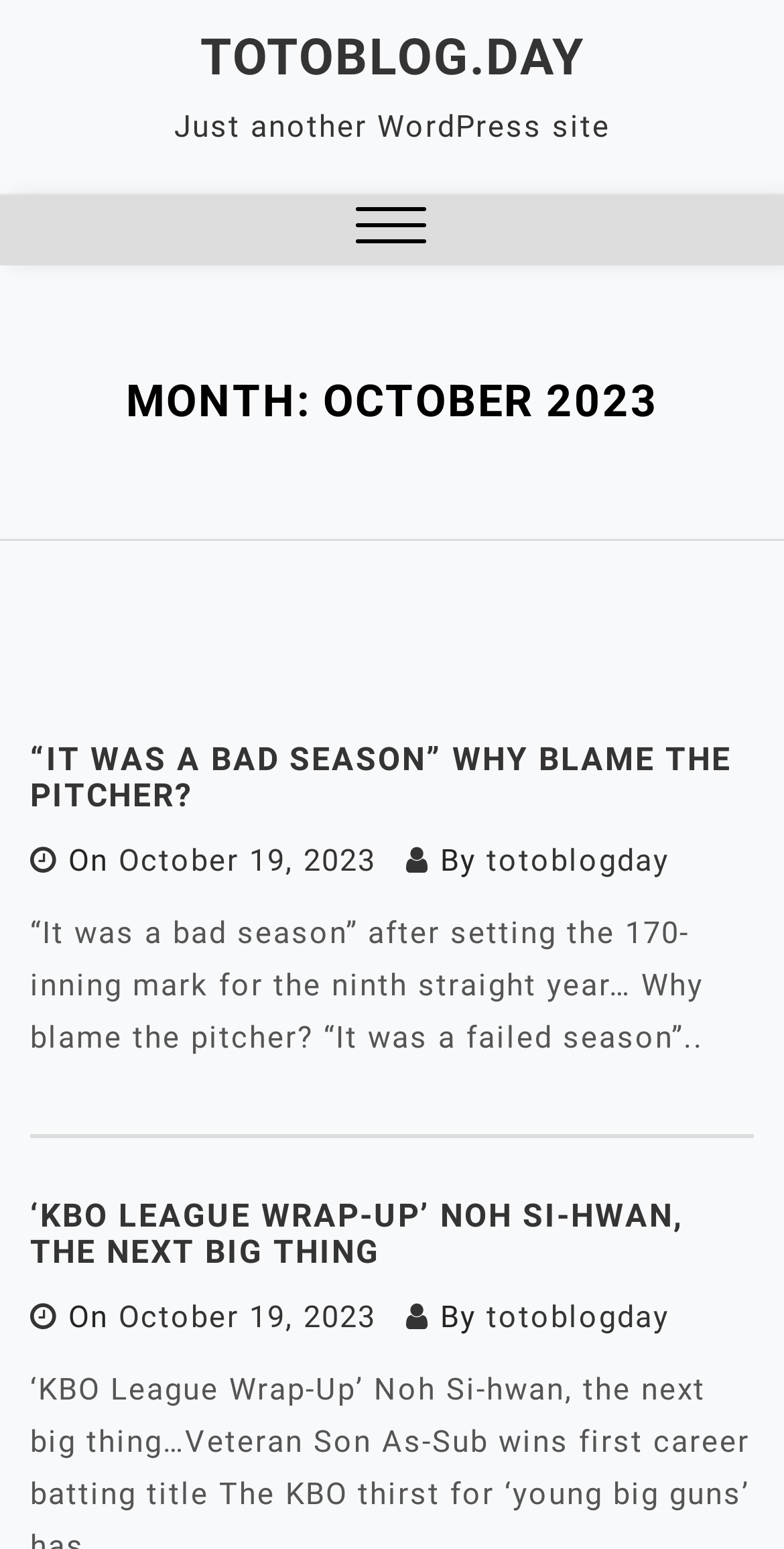Bounding box coordinates are specified in the format (top-left x, top-left y, bottom-right x, bottom-right y). All values are floating point numbers bounded between 0 and 1. Please provide the bounding box coordinate of the region this sentence describes: totoblogday

[0.621, 0.544, 0.854, 0.567]